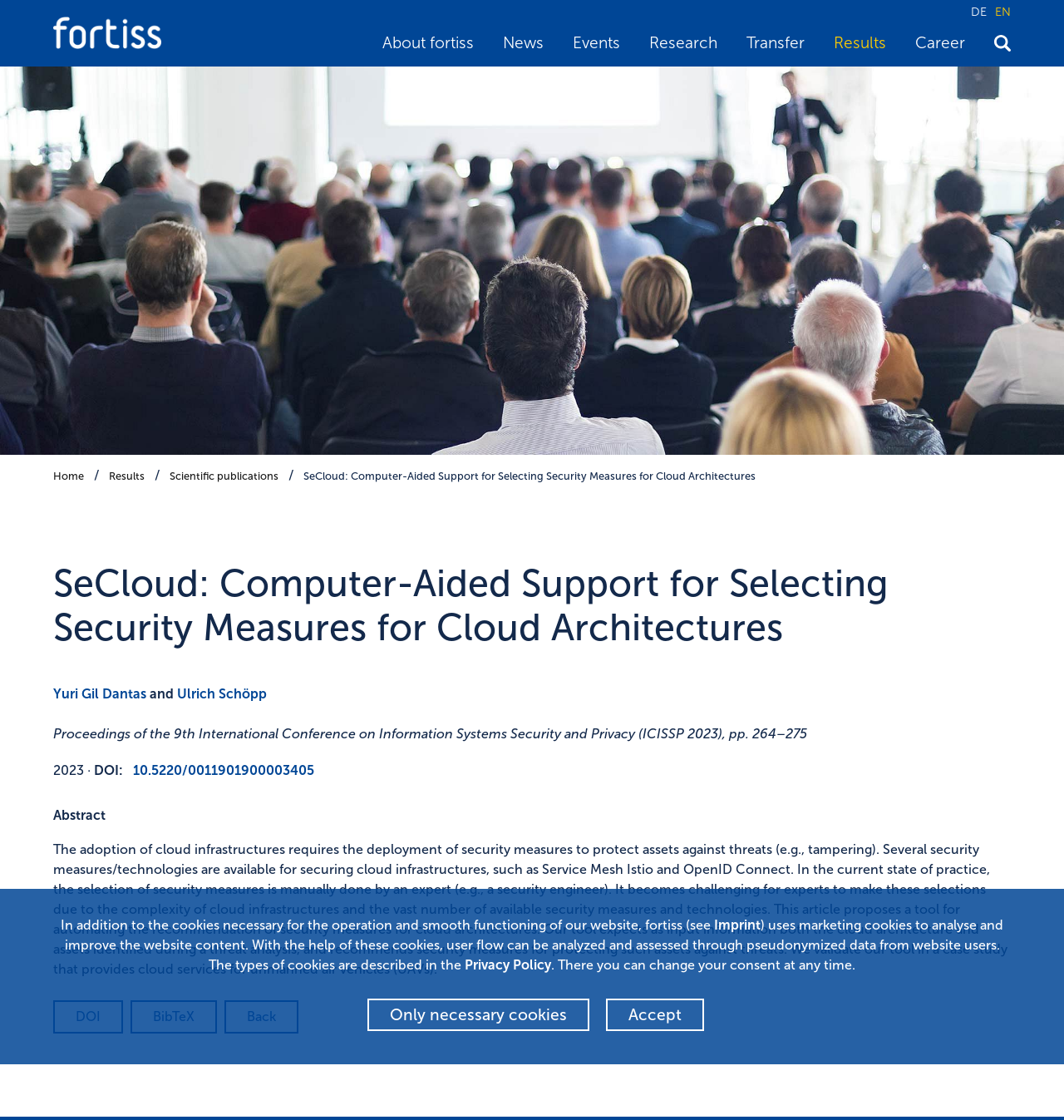Determine the bounding box coordinates for the HTML element mentioned in the following description: "alt="fortiss" title="fortiss"". The coordinates should be a list of four floats ranging from 0 to 1, represented as [left, top, right, bottom].

[0.05, 0.015, 0.152, 0.044]